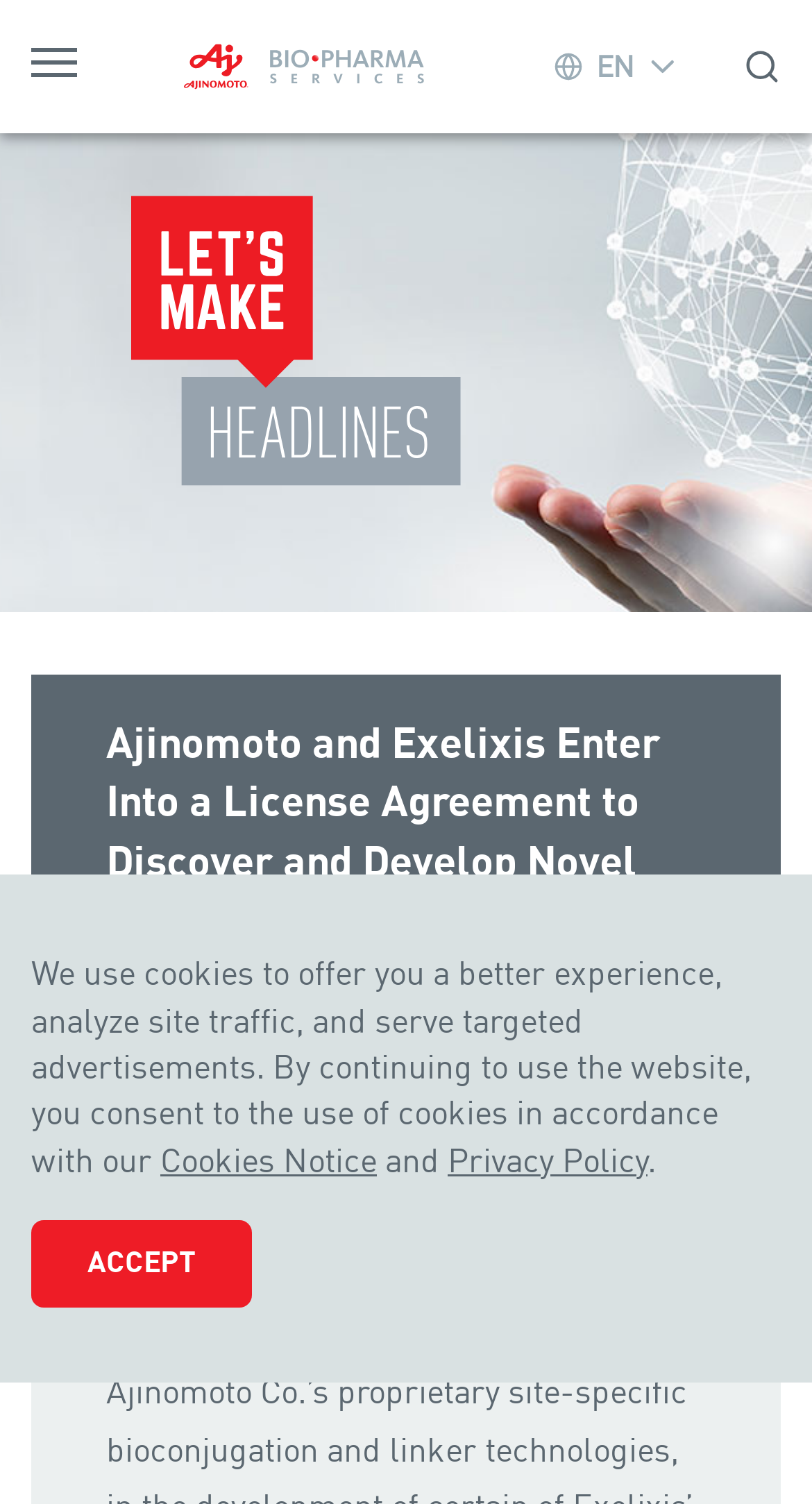Please provide the bounding box coordinate of the region that matches the element description: en. Coordinates should be in the format (top-left x, top-left y, bottom-right x, bottom-right y) and all values should be between 0 and 1.

[0.735, 0.028, 0.838, 0.061]